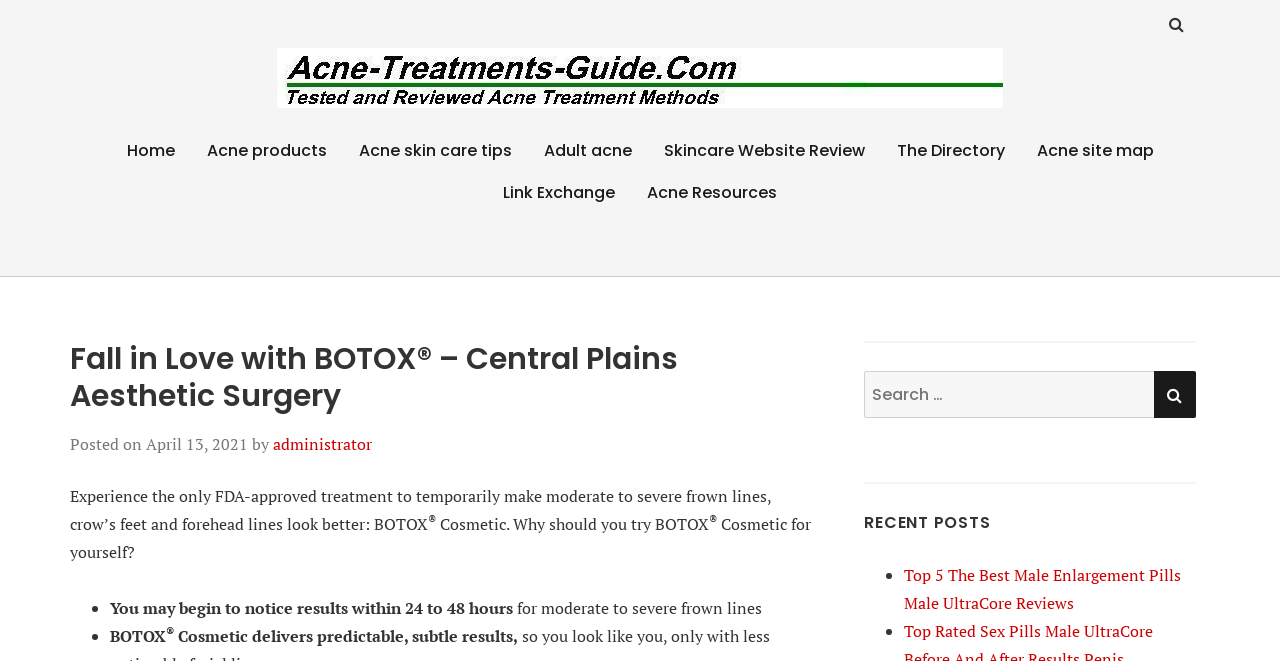Determine the bounding box coordinates for the area that needs to be clicked to fulfill this task: "Search for experts". The coordinates must be given as four float numbers between 0 and 1, i.e., [left, top, right, bottom].

None